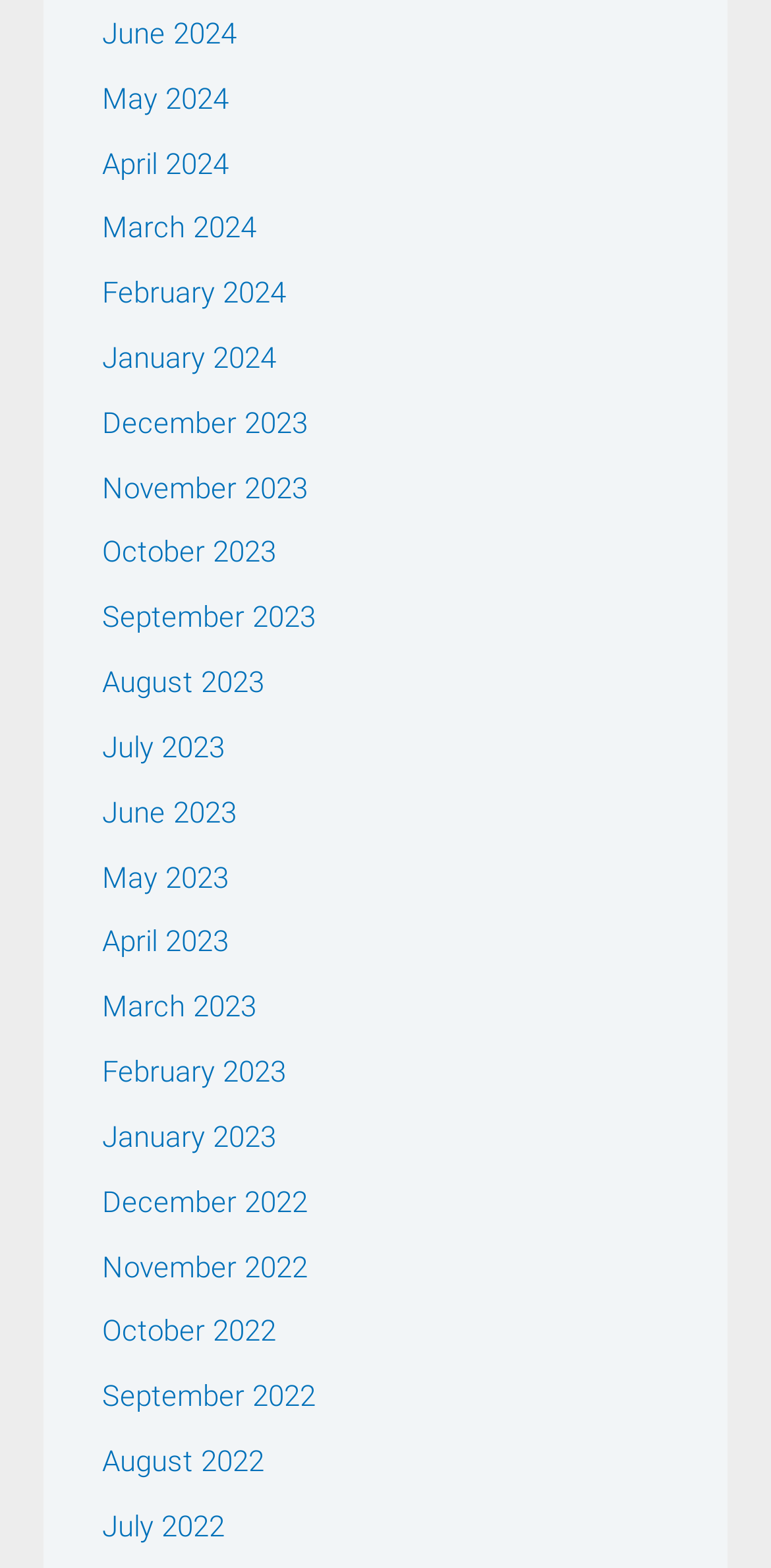Identify the bounding box coordinates of the section to be clicked to complete the task described by the following instruction: "View June 2024". The coordinates should be four float numbers between 0 and 1, formatted as [left, top, right, bottom].

[0.132, 0.01, 0.307, 0.033]